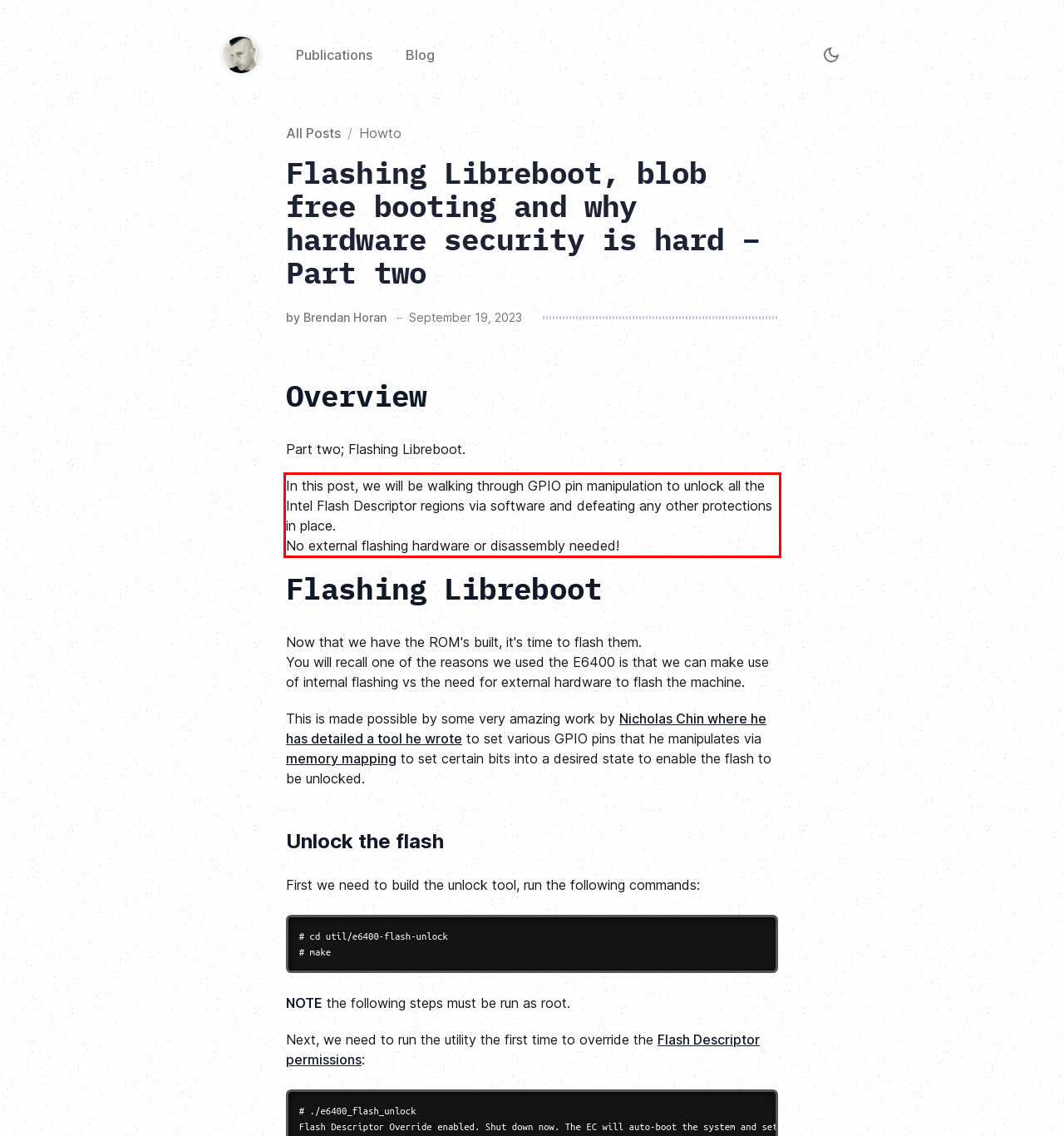You are presented with a webpage screenshot featuring a red bounding box. Perform OCR on the text inside the red bounding box and extract the content.

In this post, we will be walking through GPIO pin manipulation to unlock all the Intel Flash Descriptor regions via software and defeating any other protections in place. No external flashing hardware or disassembly needed!